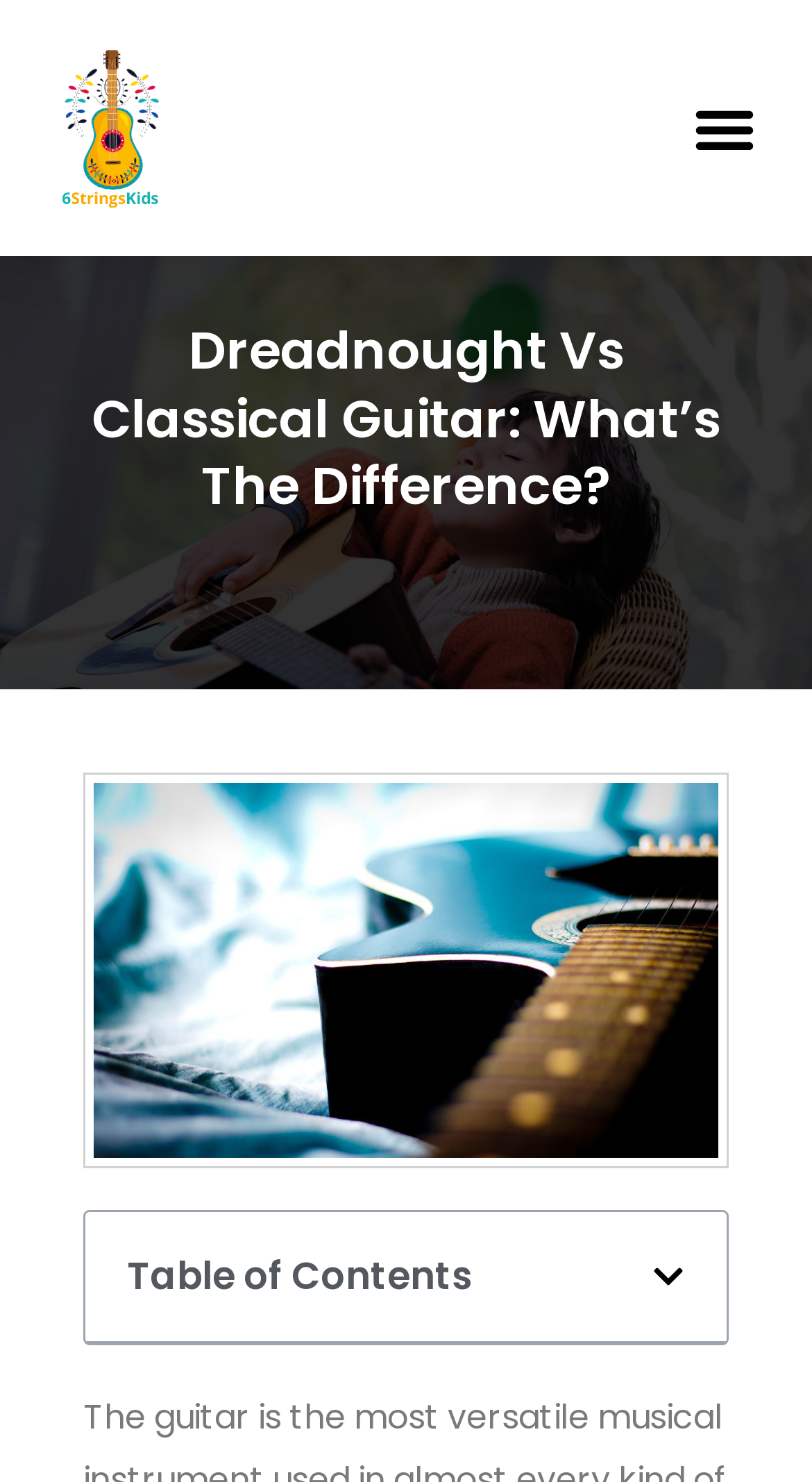Find the bounding box of the web element that fits this description: "Terms & Conditions".

None